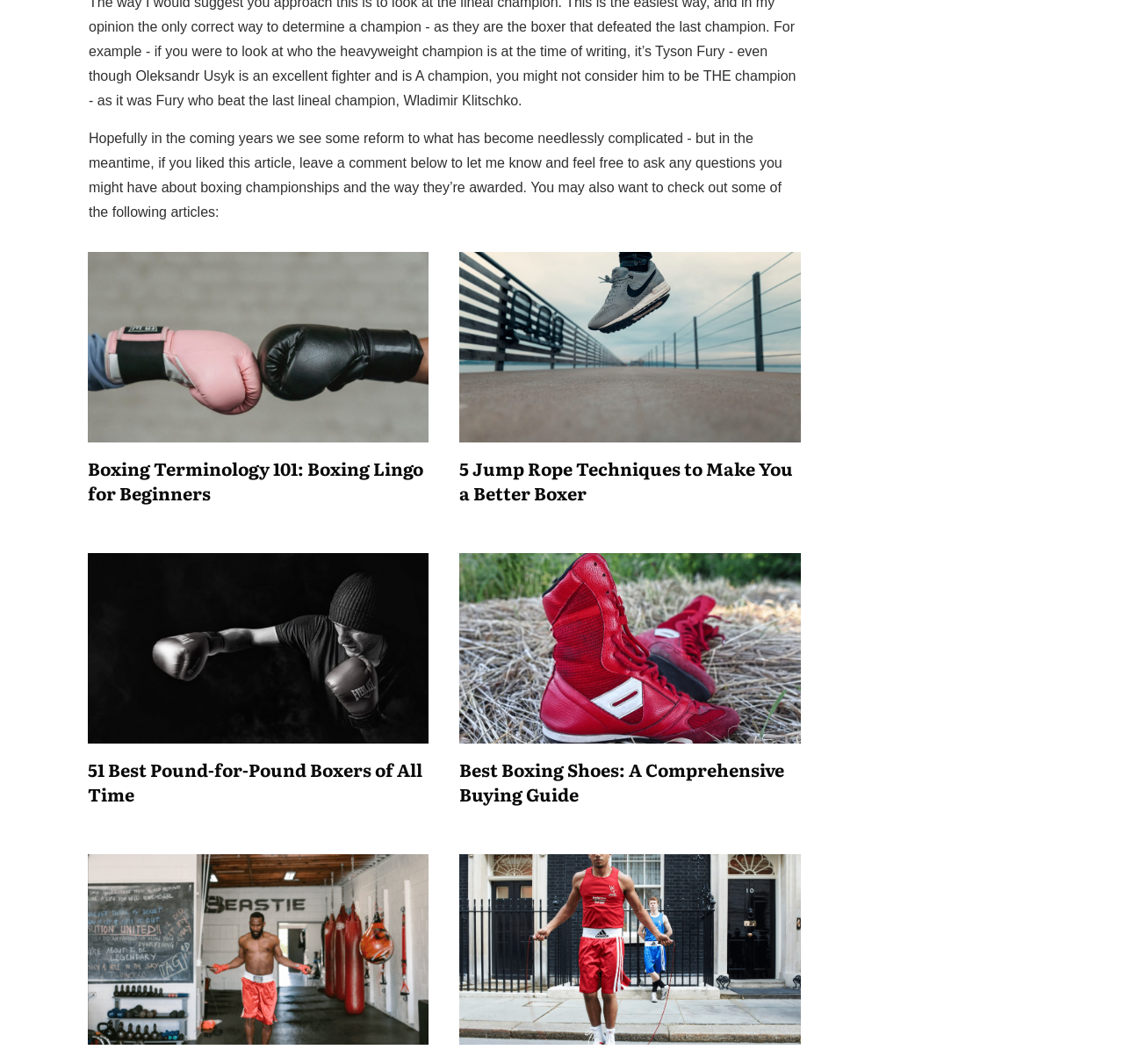Locate the bounding box coordinates of the element that should be clicked to fulfill the instruction: "explore the list of best pound-for-pound boxers".

[0.078, 0.711, 0.381, 0.758]